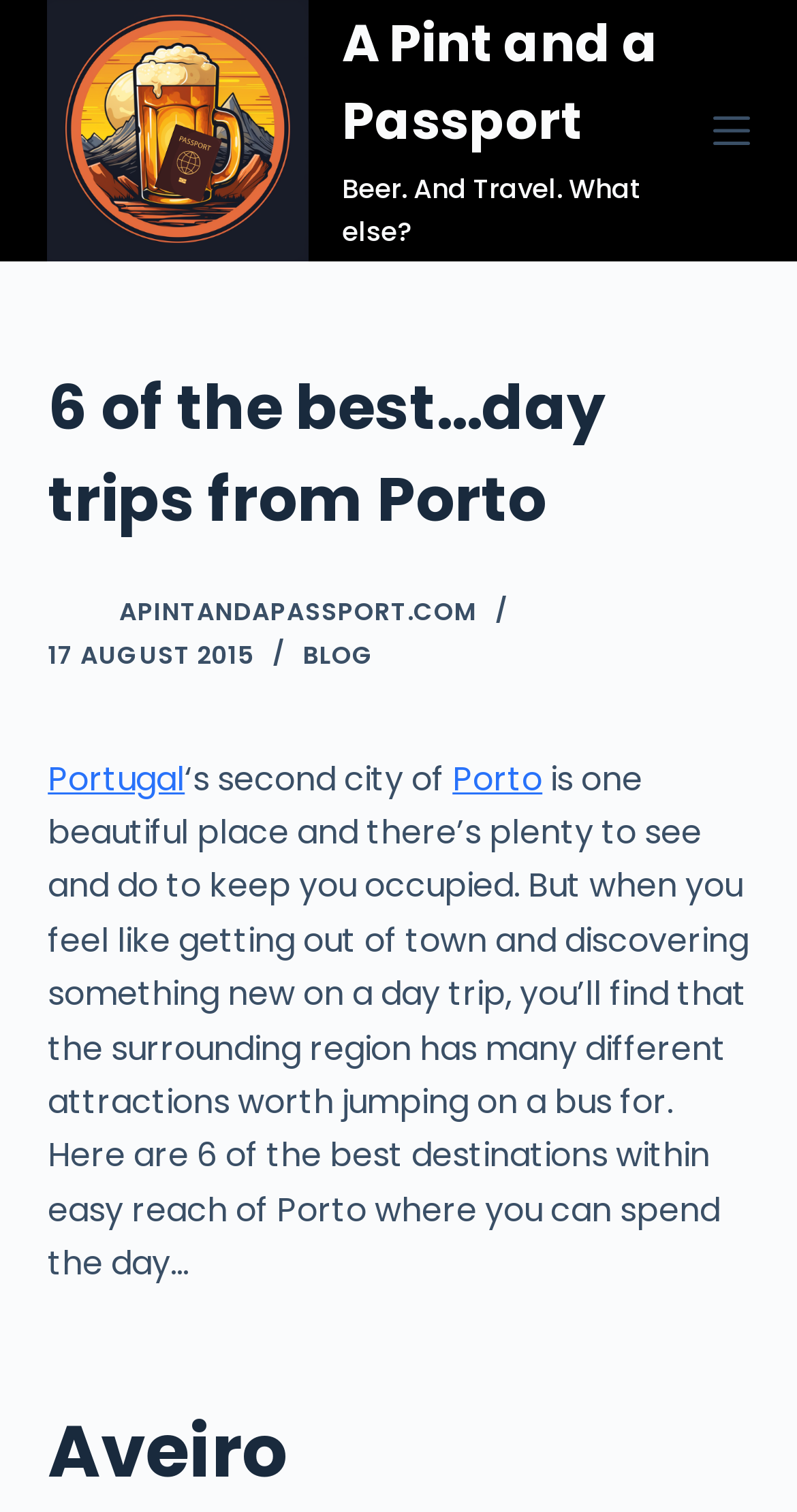Offer a meticulous caption that includes all visible features of the webpage.

The webpage is about day trips from Porto, Portugal. At the top, there is a link to skip to the content, followed by a logo of "A Pint and a Passport" with an image and a tagline "Beer. And Travel. What else?" on the right side. 

Below the logo, there is a button to open an off-canvas menu on the right side. The main content is divided into sections, with a heading "6 of the best…day trips from Porto" at the top. Underneath, there are links to the website "apintandapassport.com" with an image, and a timestamp "17 AUGUST 2015". 

The main article starts with a brief introduction to Porto, describing it as a beautiful place with plenty to see and do. The text then transitions to discussing the surrounding region, mentioning that there are many attractions worth visiting on a day trip. 

The first destination mentioned is Aveiro, with a heading at the bottom of the page. There are no images on the page besides the logo and the website image. There are a total of 5 links on the page, including the skip to content link, the logo link, the website link, and two links to Porto and Portugal.